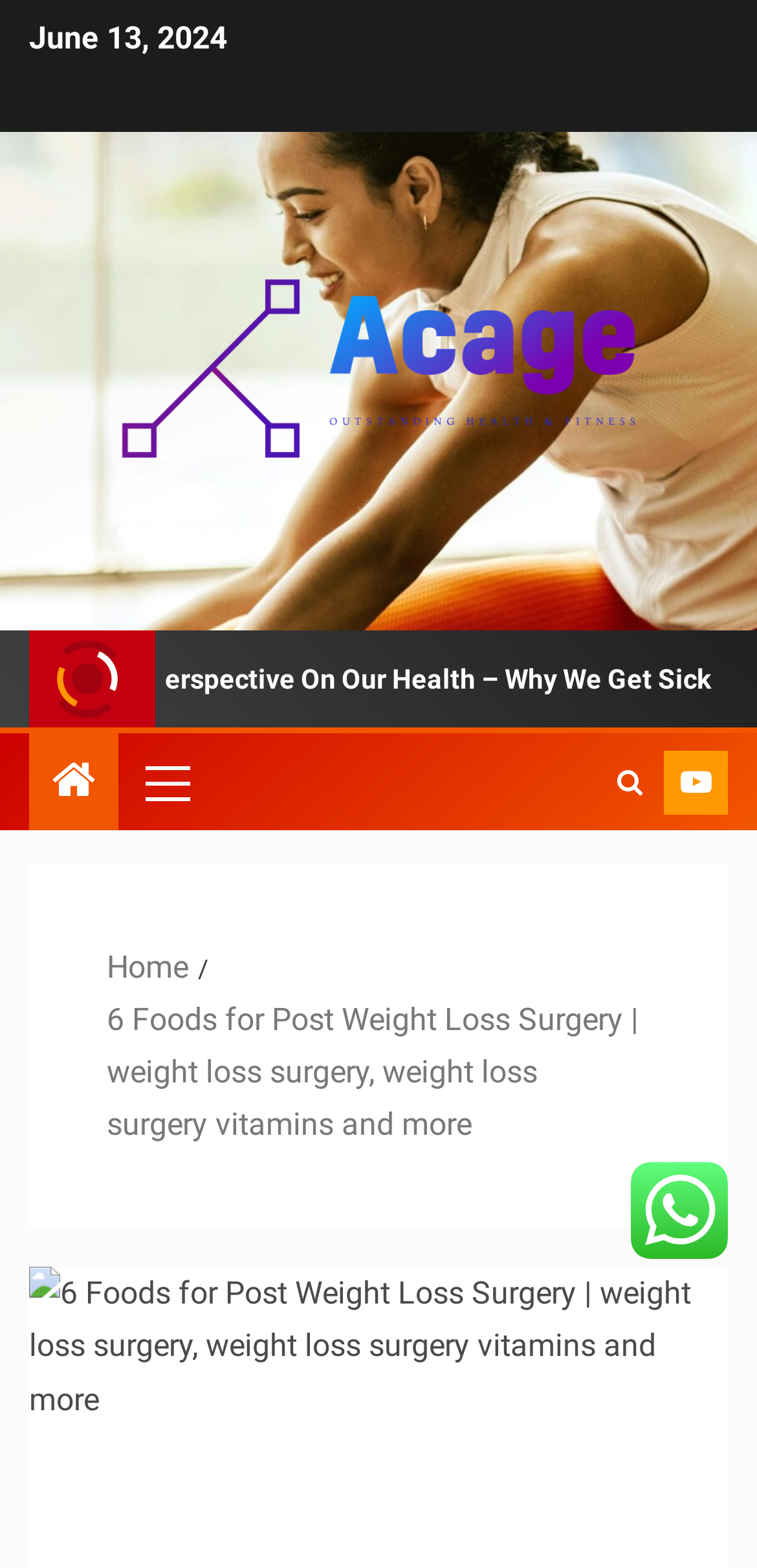Determine the main headline from the webpage and extract its text.

6 Foods for Post Weight Loss Surgery | weight loss surgery, weight loss surgery vitamins and more